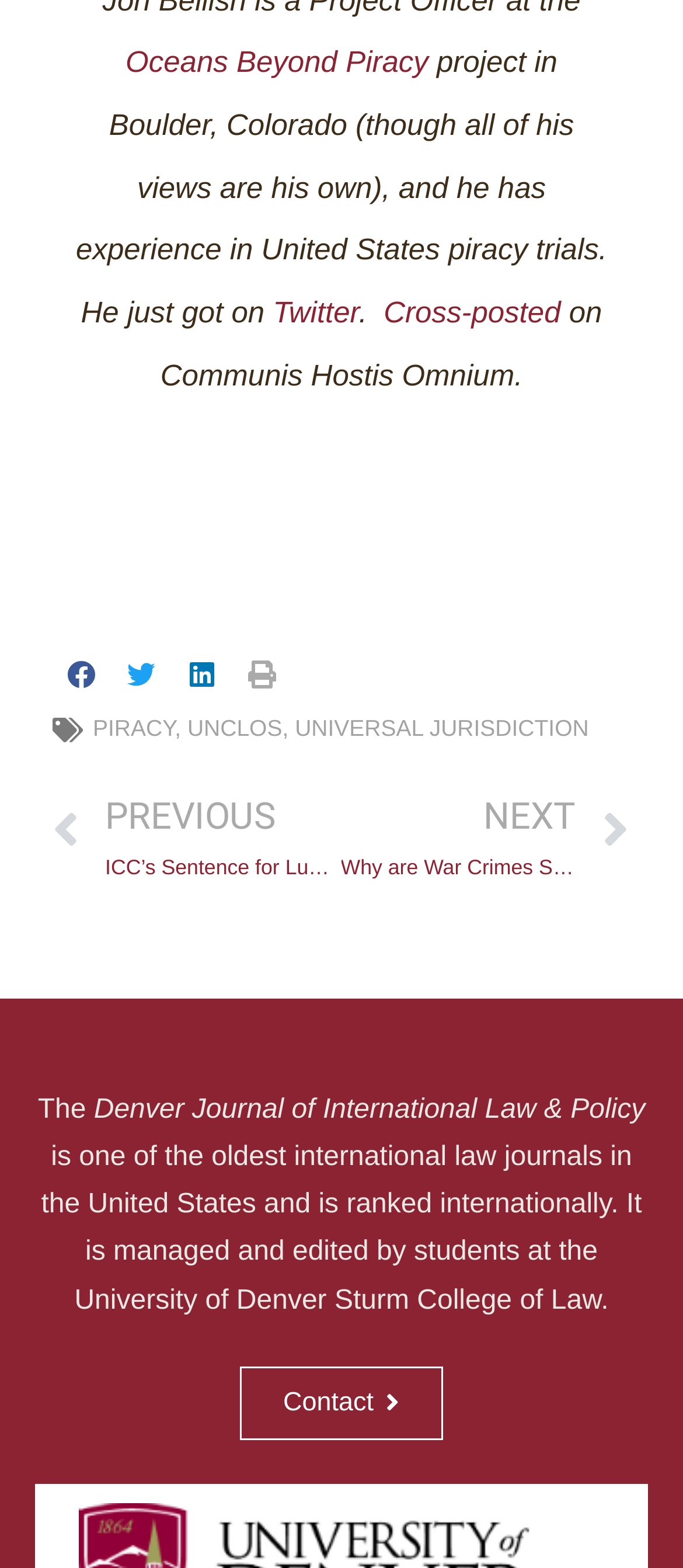Please locate the bounding box coordinates of the element that should be clicked to complete the given instruction: "Contact the journal".

[0.35, 0.871, 0.65, 0.918]